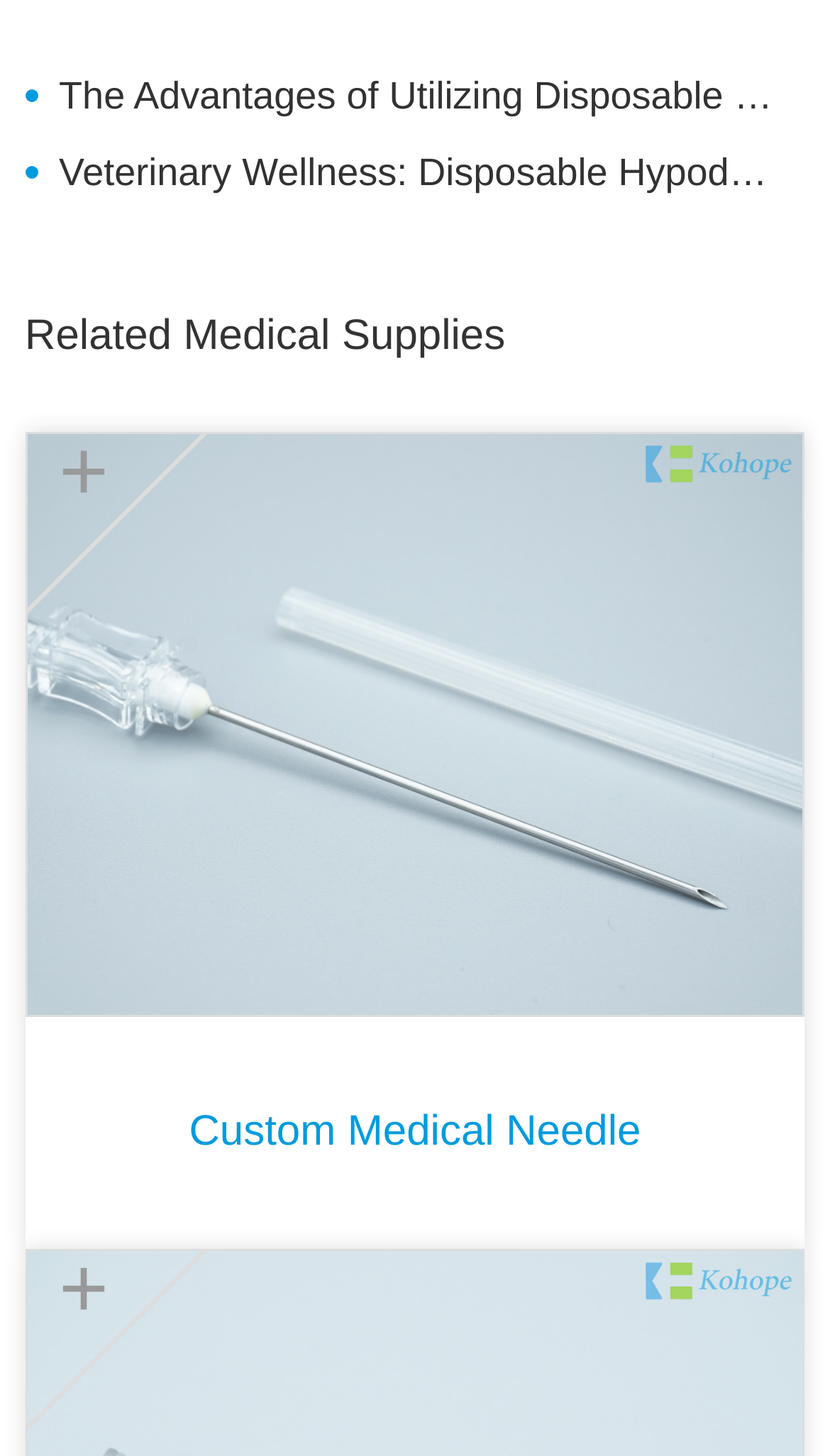Please reply to the following question using a single word or phrase: 
How many links are there on the webpage?

4